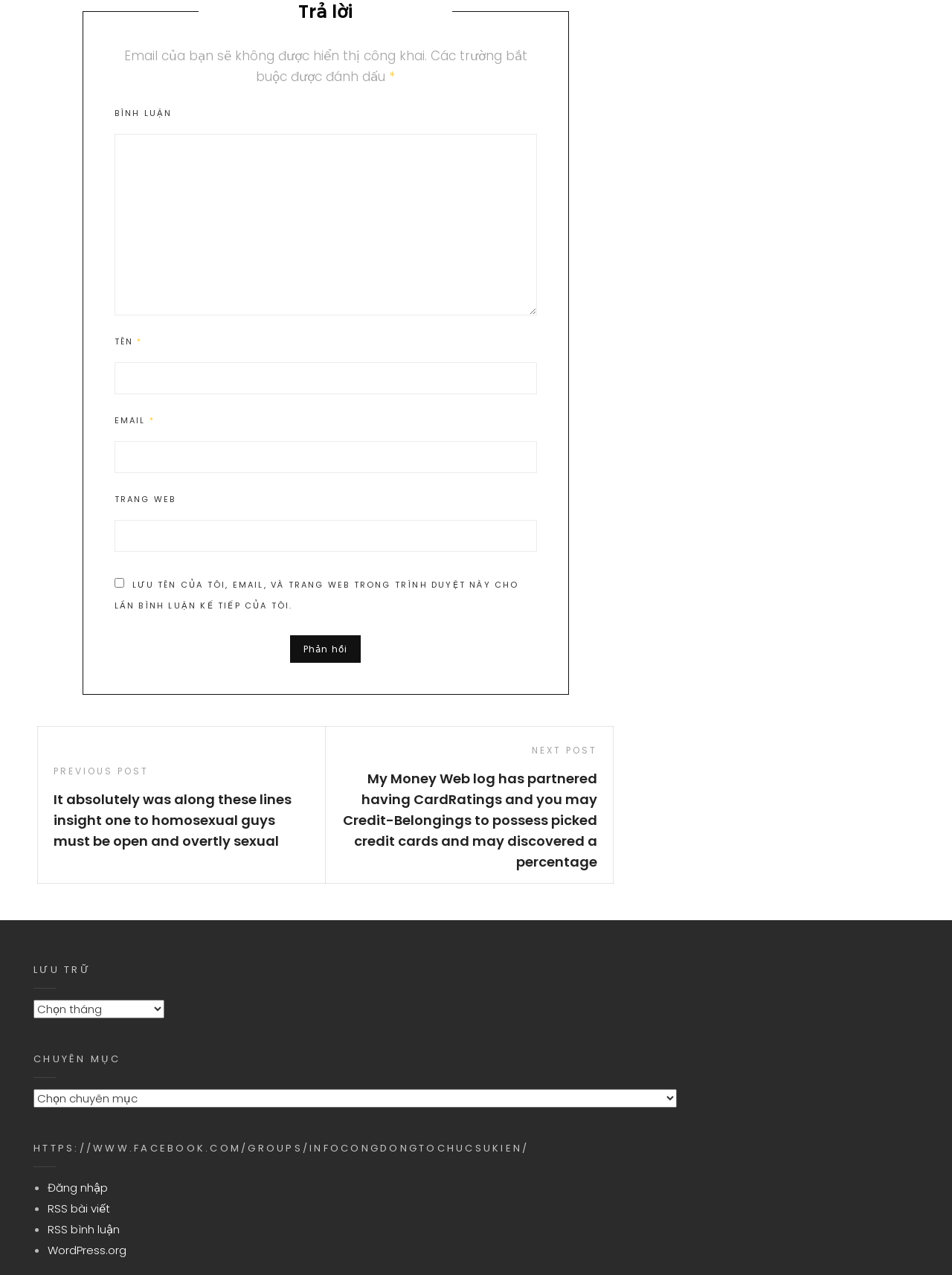Pinpoint the bounding box coordinates of the element that must be clicked to accomplish the following instruction: "click on the iKrate logo". The coordinates should be in the format of four float numbers between 0 and 1, i.e., [left, top, right, bottom].

None